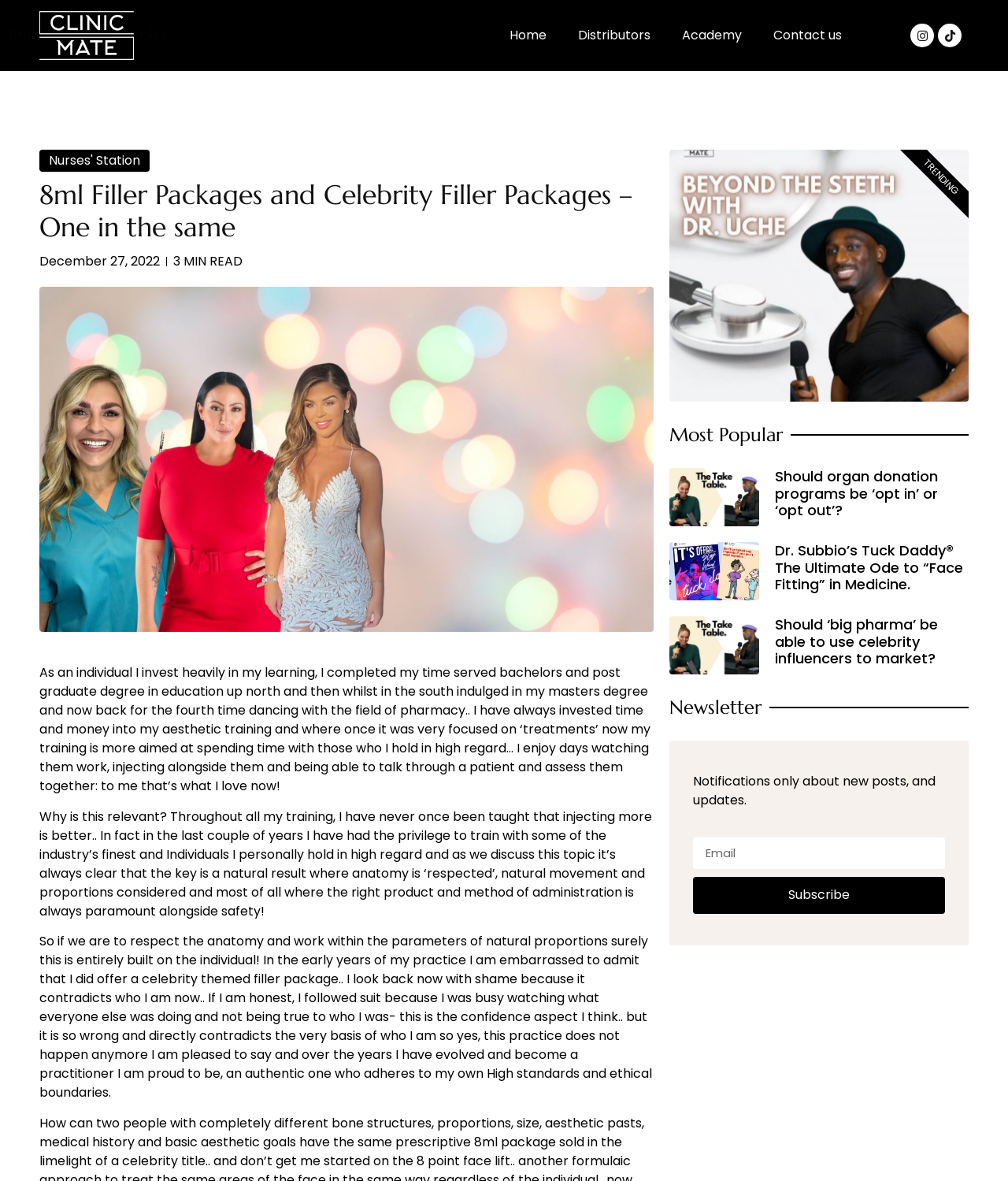Give a concise answer using only one word or phrase for this question:
What is the purpose of the newsletter section?

To receive updates